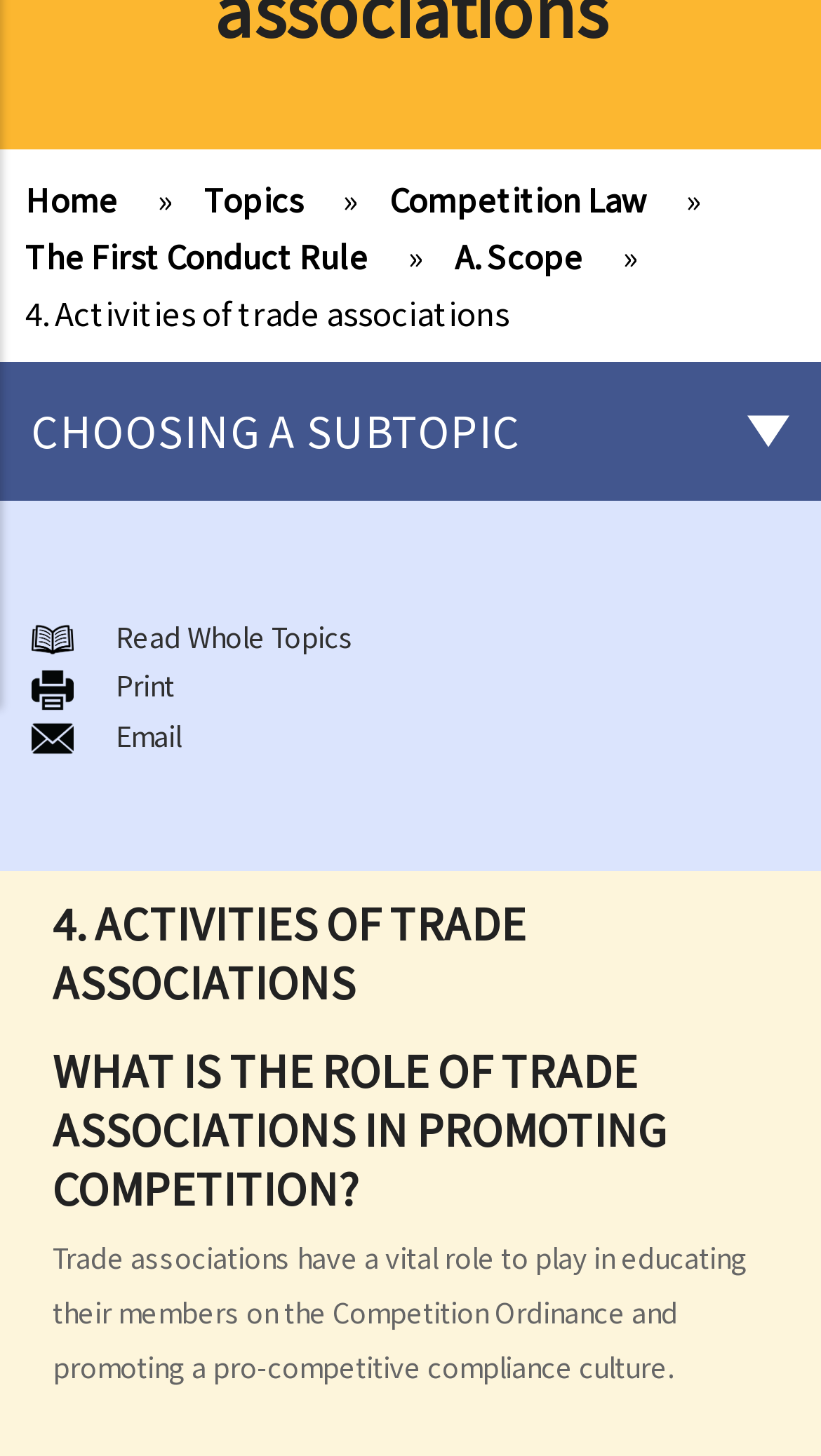Extract the bounding box coordinates of the UI element described: "2. Anti-competitive tying and bundling". Provide the coordinates in the format [left, top, right, bottom] with values ranging from 0 to 1.

[0.051, 0.965, 0.631, 0.993]